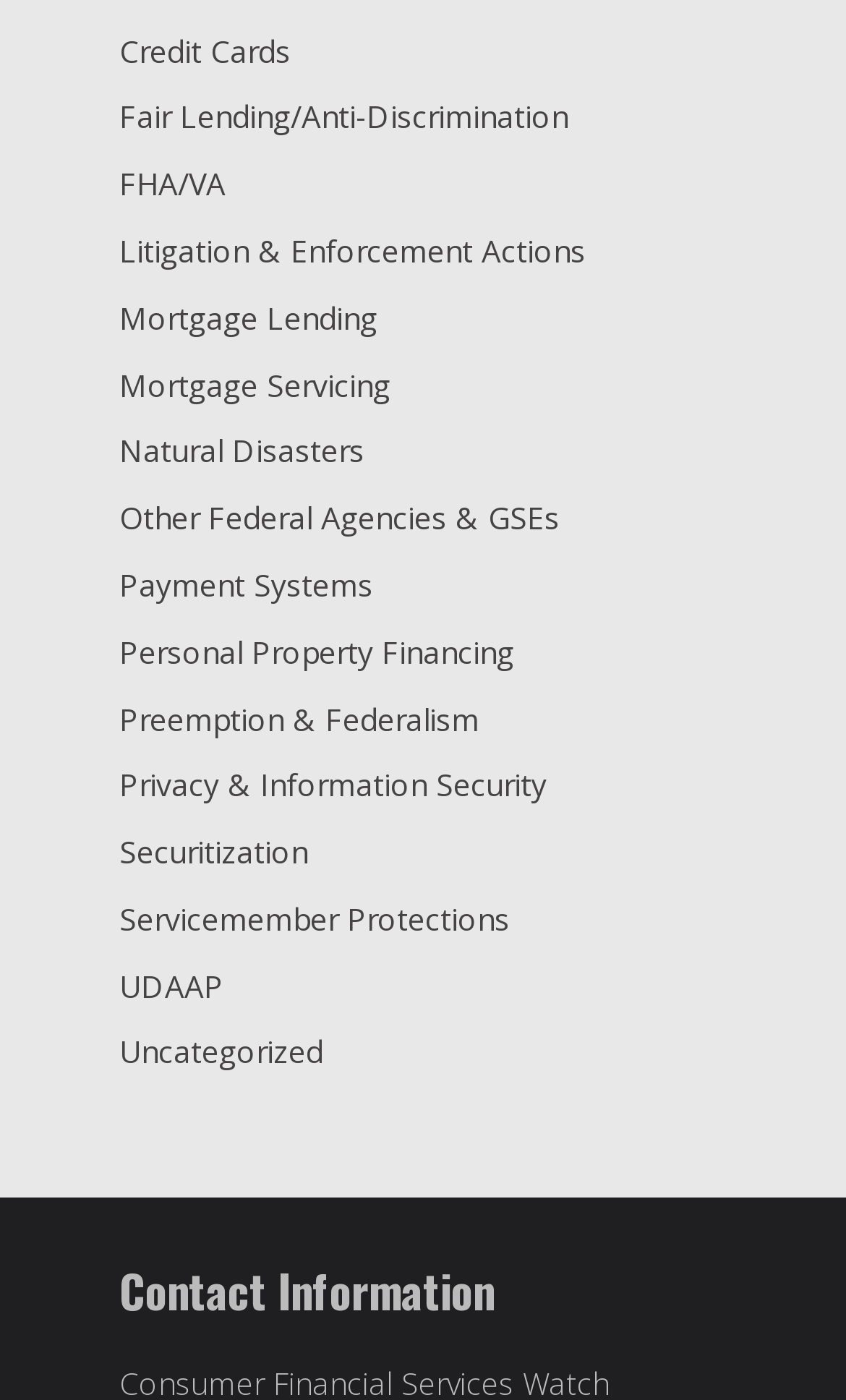Please provide a brief answer to the following inquiry using a single word or phrase:
What is the last link on the webpage?

Uncategorized